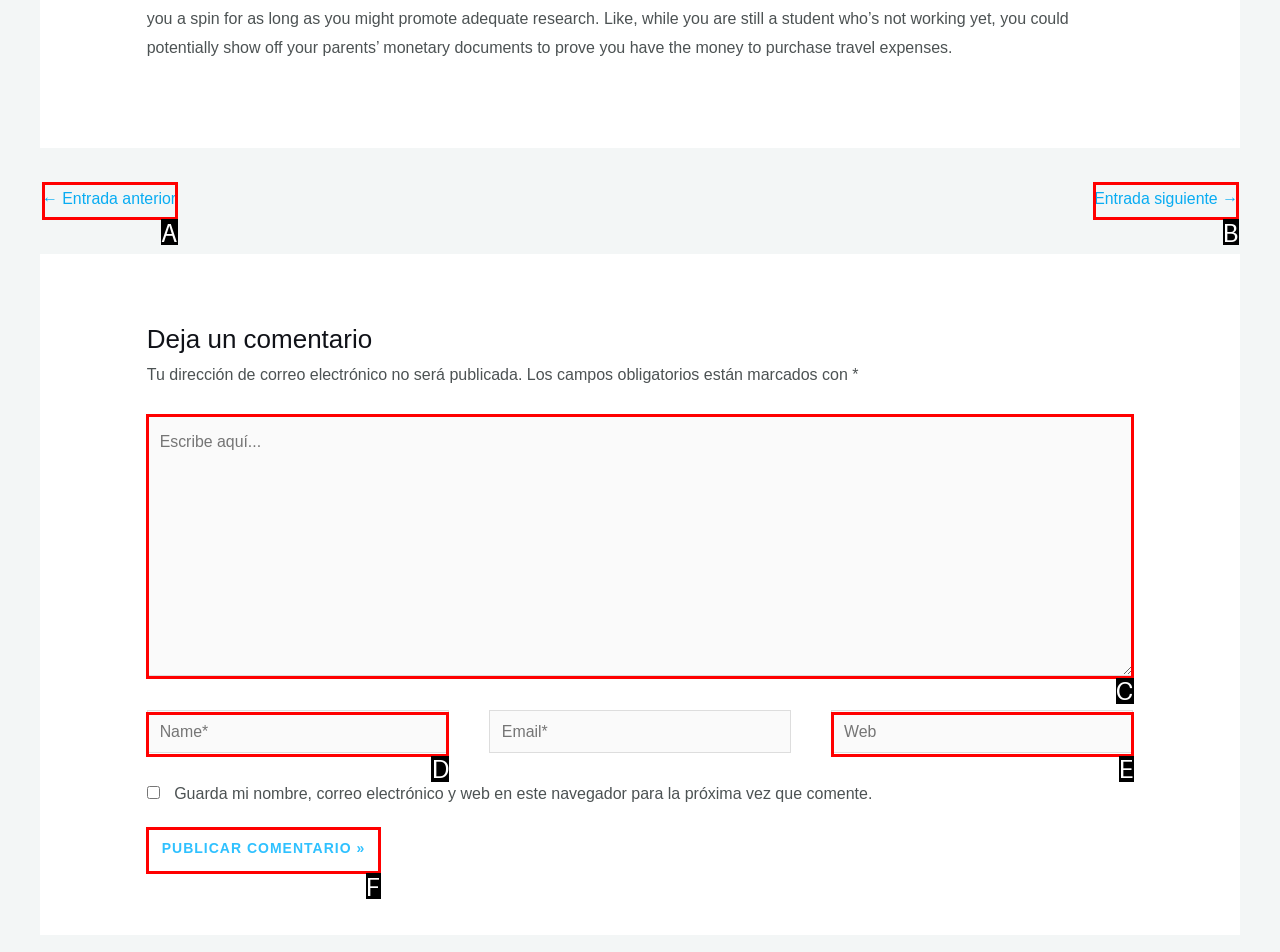Please identify the UI element that matches the description: oisf-users at openinfosecfoundation.org
Respond with the letter of the correct option.

None